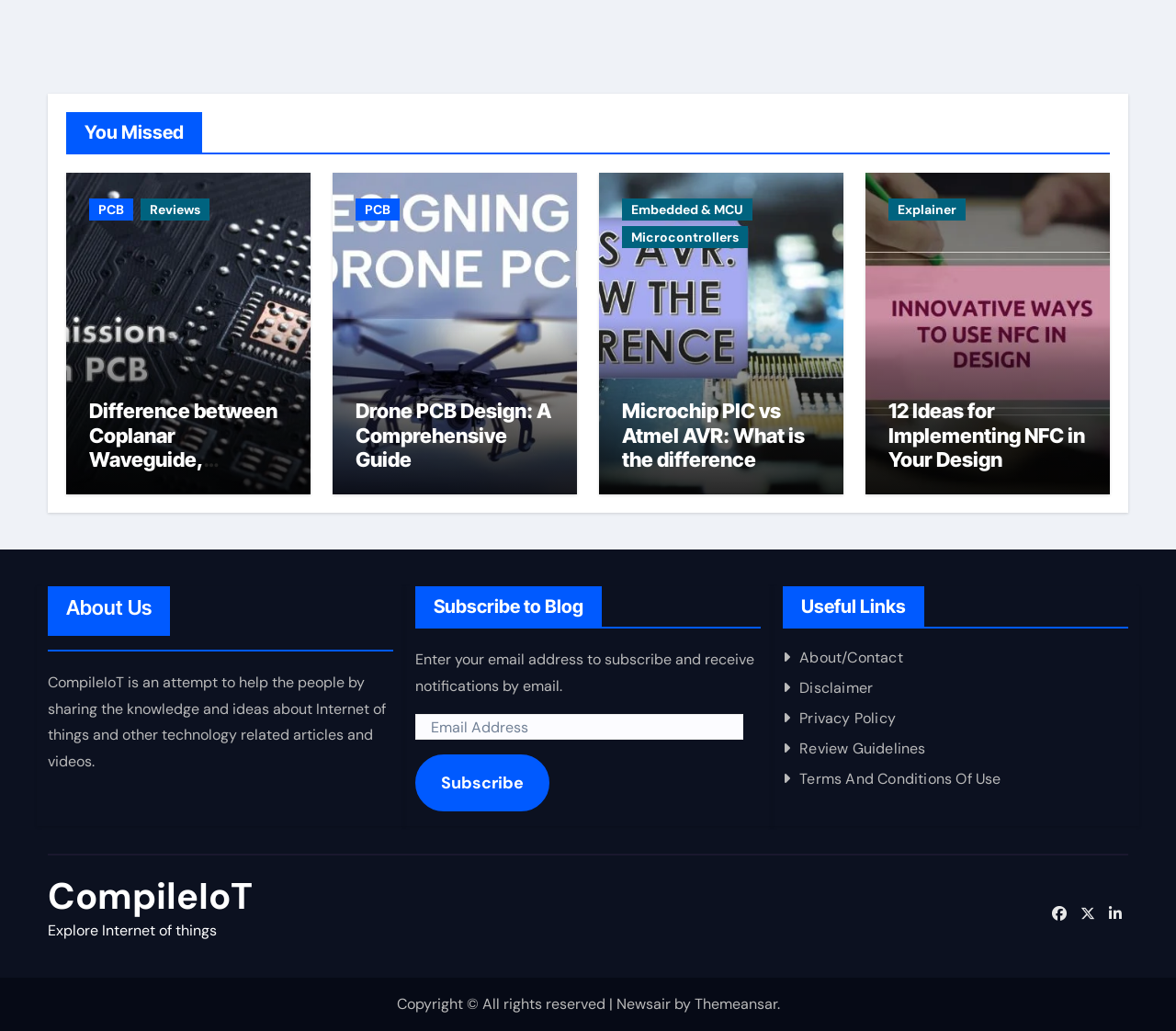Please provide the bounding box coordinates in the format (top-left x, top-left y, bottom-right x, bottom-right y). Remember, all values are floating point numbers between 0 and 1. What is the bounding box coordinate of the region described as: Privacy Policy

[0.68, 0.687, 0.762, 0.706]